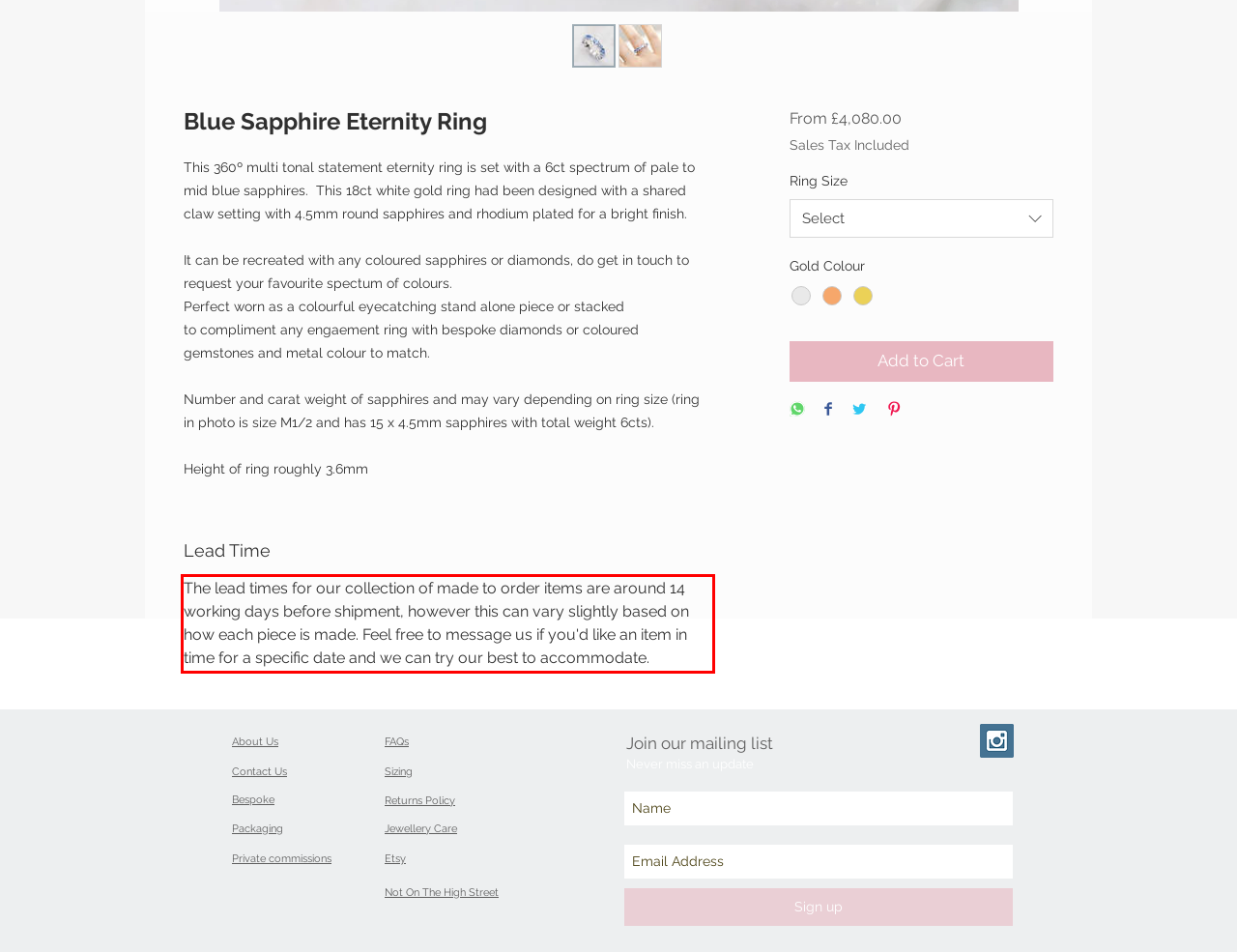Observe the screenshot of the webpage, locate the red bounding box, and extract the text content within it.

The lead times for our collection of made to order items are around 14 working days before shipment, however this can vary slightly based on how each piece is made. Feel free to message us if you'd like an item in time for a specific date and we can try our best to accommodate.